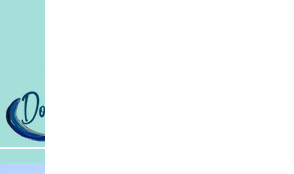Answer the question briefly using a single word or phrase: 
What type of illustration is intertwined with the text?

Palm fronds and waves